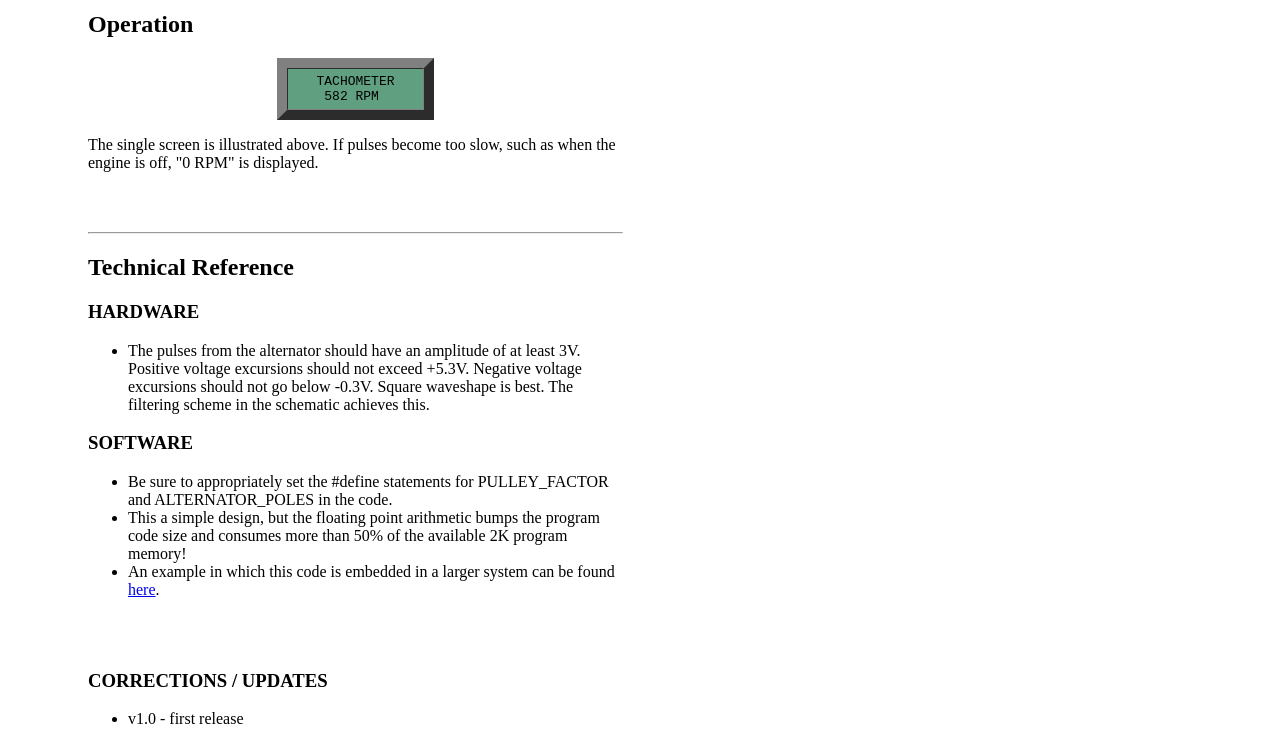What is displayed when pulses become too slow?
Respond to the question with a single word or phrase according to the image.

0 RPM